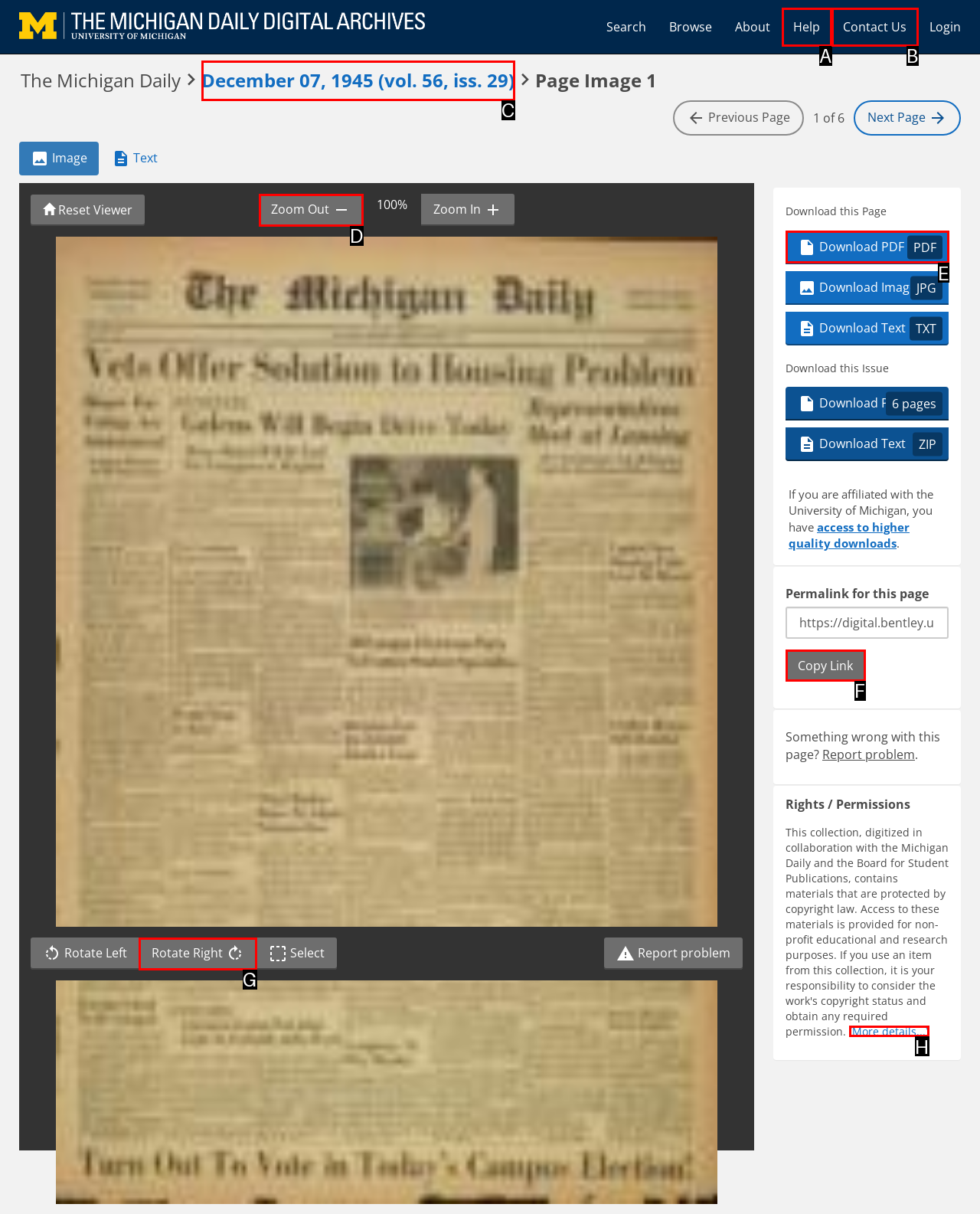Choose the letter of the UI element necessary for this task: Download this page as PDF
Answer with the correct letter.

E